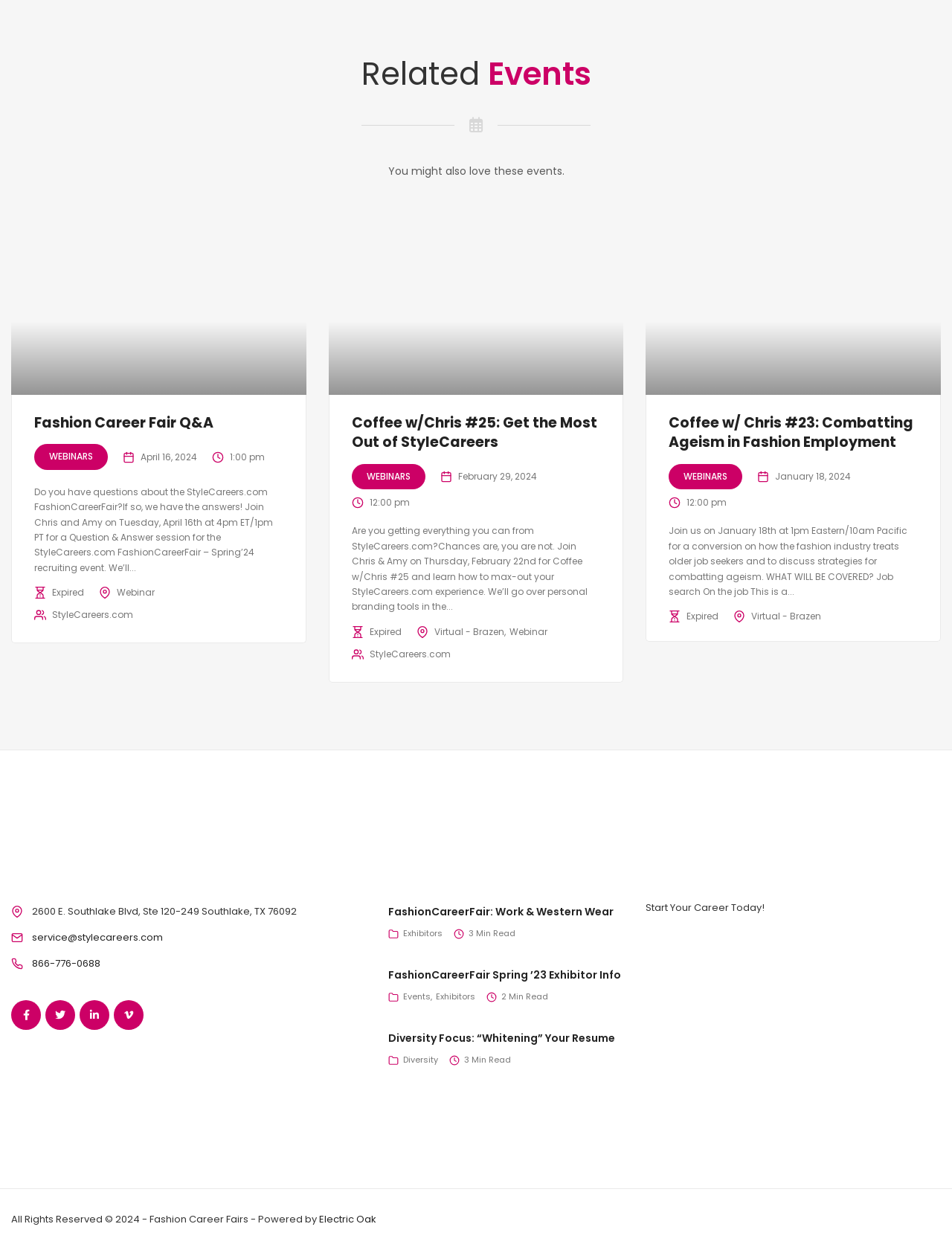Identify and provide the bounding box for the element described by: "FashionCareerFair Spring ’23 Exhibitor Info".

[0.408, 0.774, 0.652, 0.786]